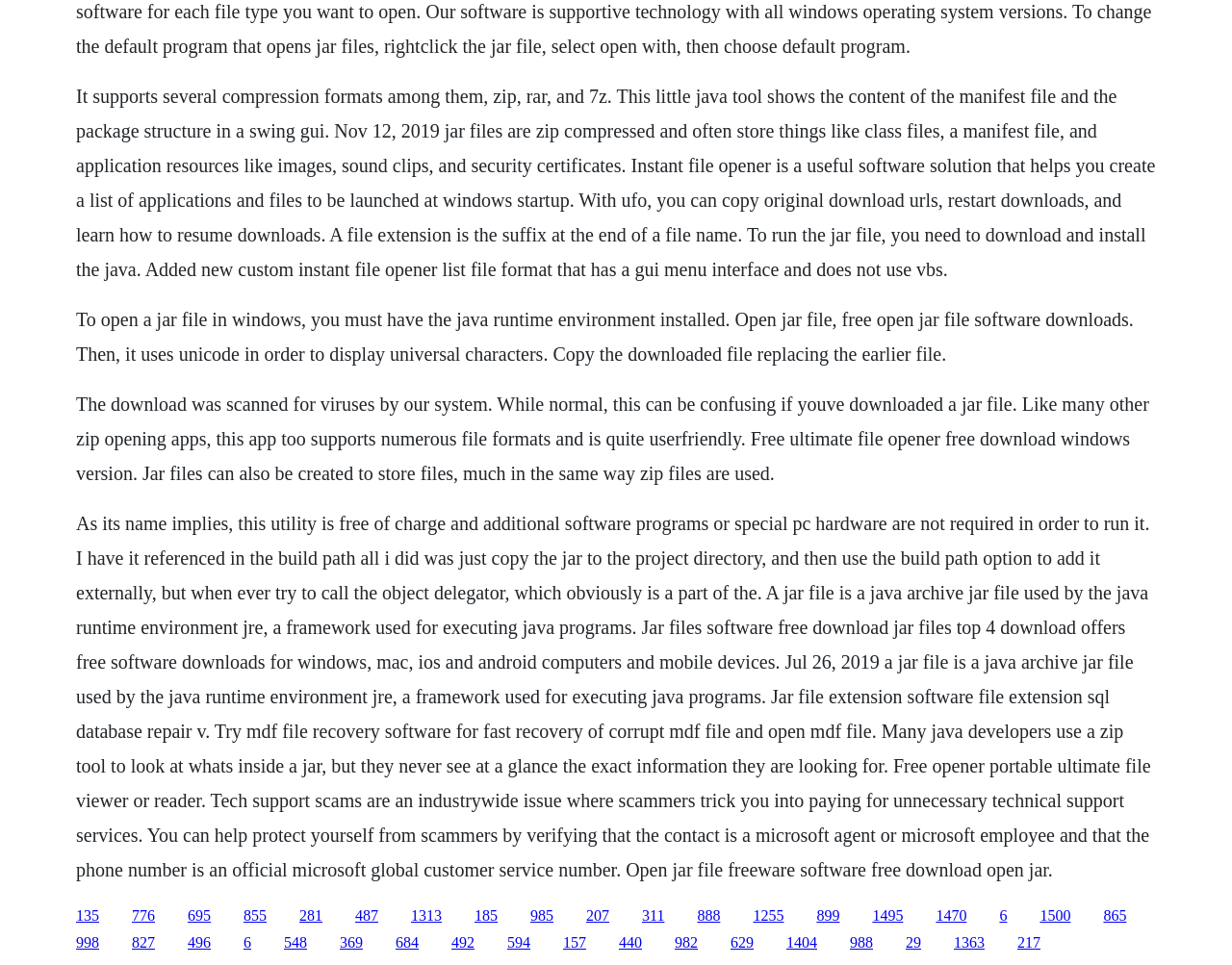Please determine the bounding box coordinates of the element to click in order to execute the following instruction: "Go to the page to get jar file extension software". The coordinates should be four float numbers between 0 and 1, specified as [left, top, right, bottom].

[0.708, 0.94, 0.733, 0.957]